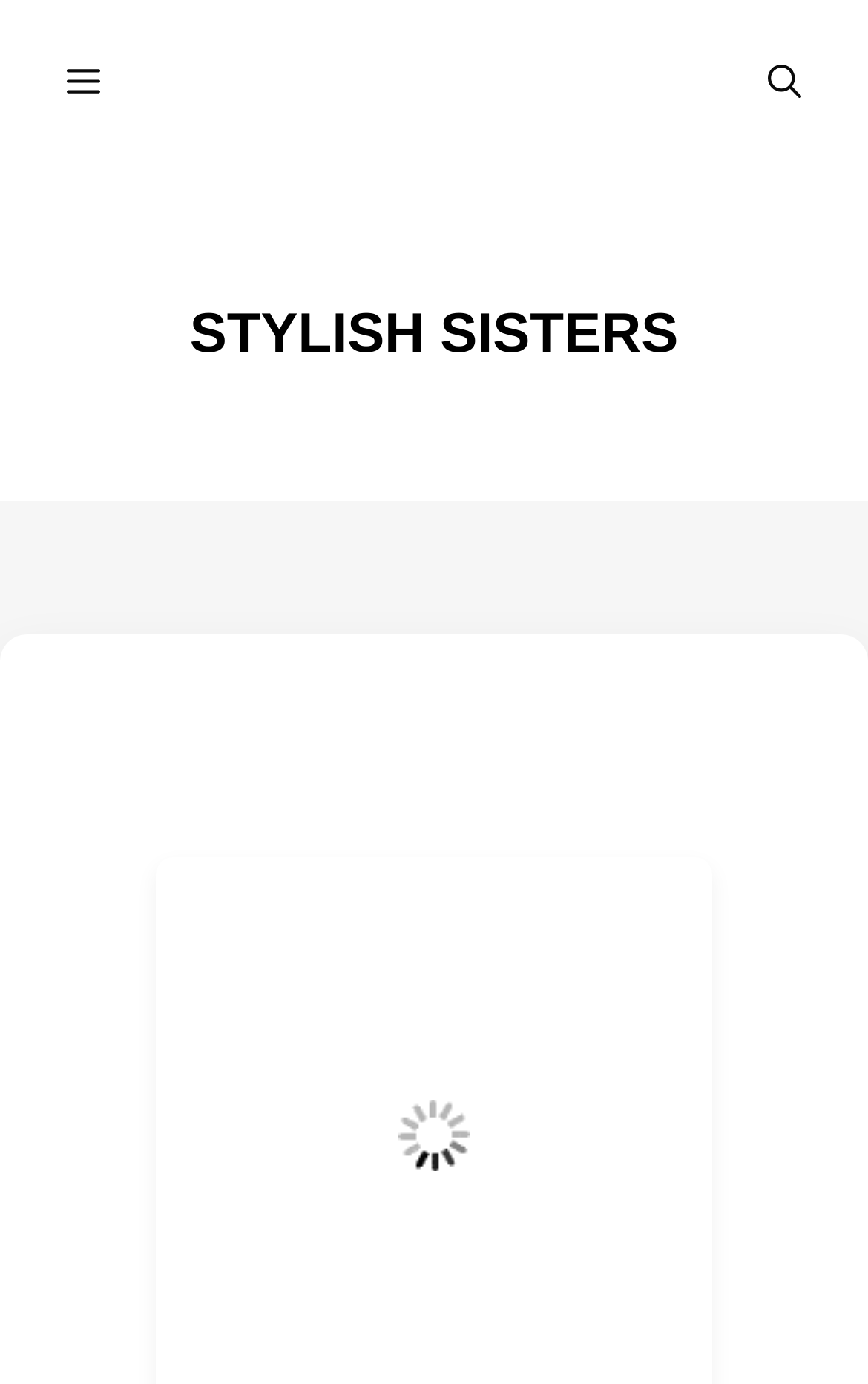Find the bounding box of the UI element described as: "Menu". The bounding box coordinates should be given as four float values between 0 and 1, i.e., [left, top, right, bottom].

[0.0, 0.0, 0.192, 0.121]